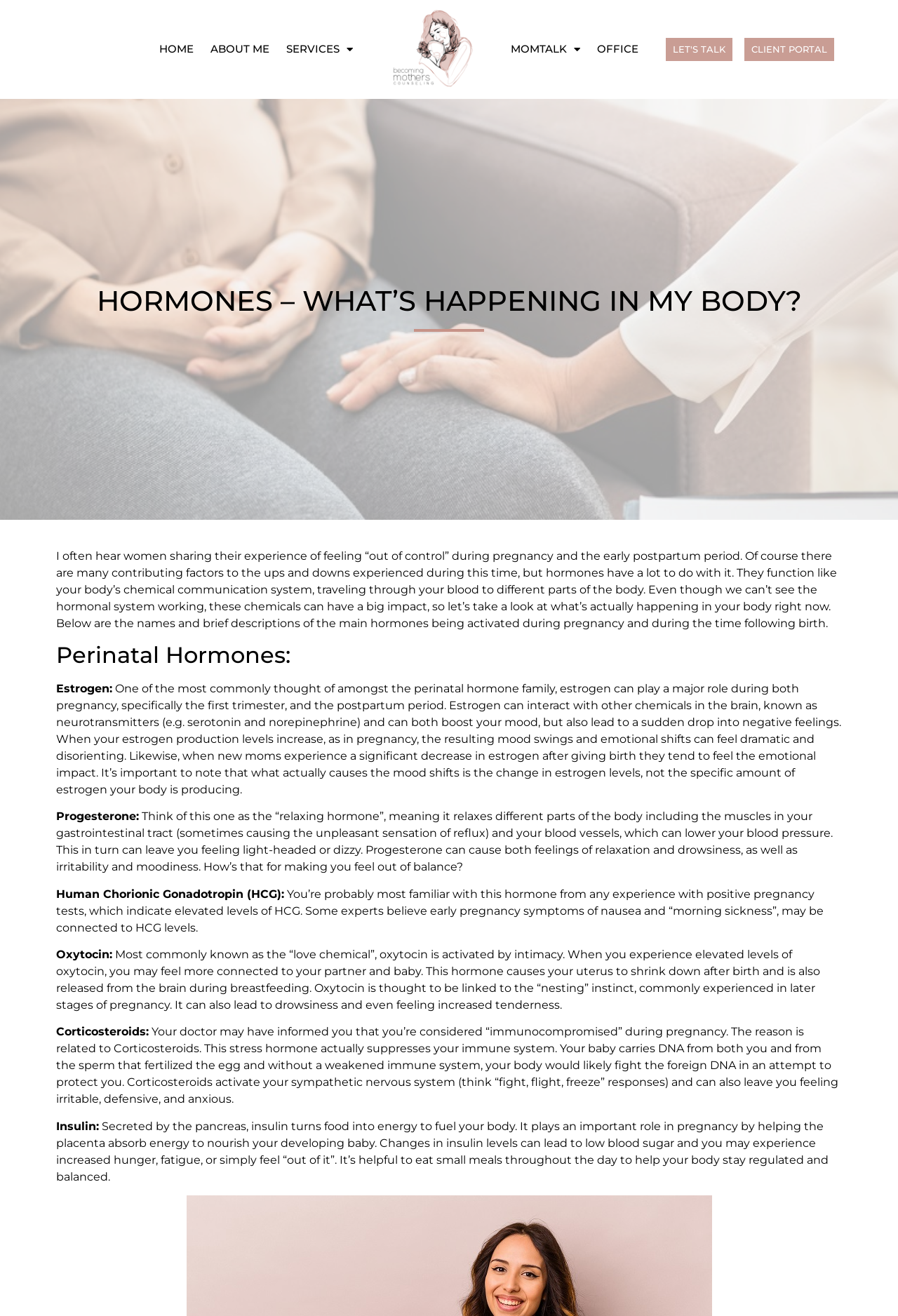Utilize the details in the image to give a detailed response to the question: How many hormones are described on this webpage?

By counting the number of hormone descriptions on the webpage, I found that there are six hormones mentioned: estrogen, progesterone, human chorionic gonadotropin (HCG), oxytocin, corticosteroids, and insulin. Each hormone has a brief description of its function and effects on the body.